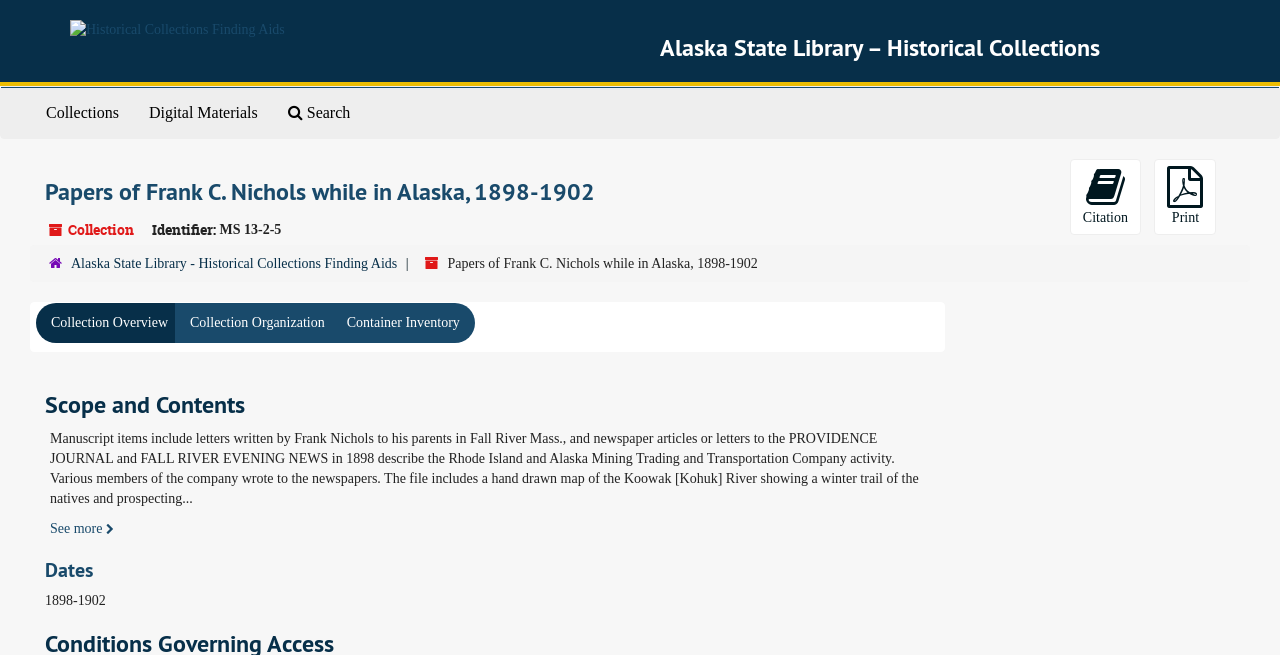Please locate the bounding box coordinates of the element's region that needs to be clicked to follow the instruction: "View Collection Overview". The bounding box coordinates should be provided as four float numbers between 0 and 1, i.e., [left, top, right, bottom].

[0.028, 0.463, 0.143, 0.524]